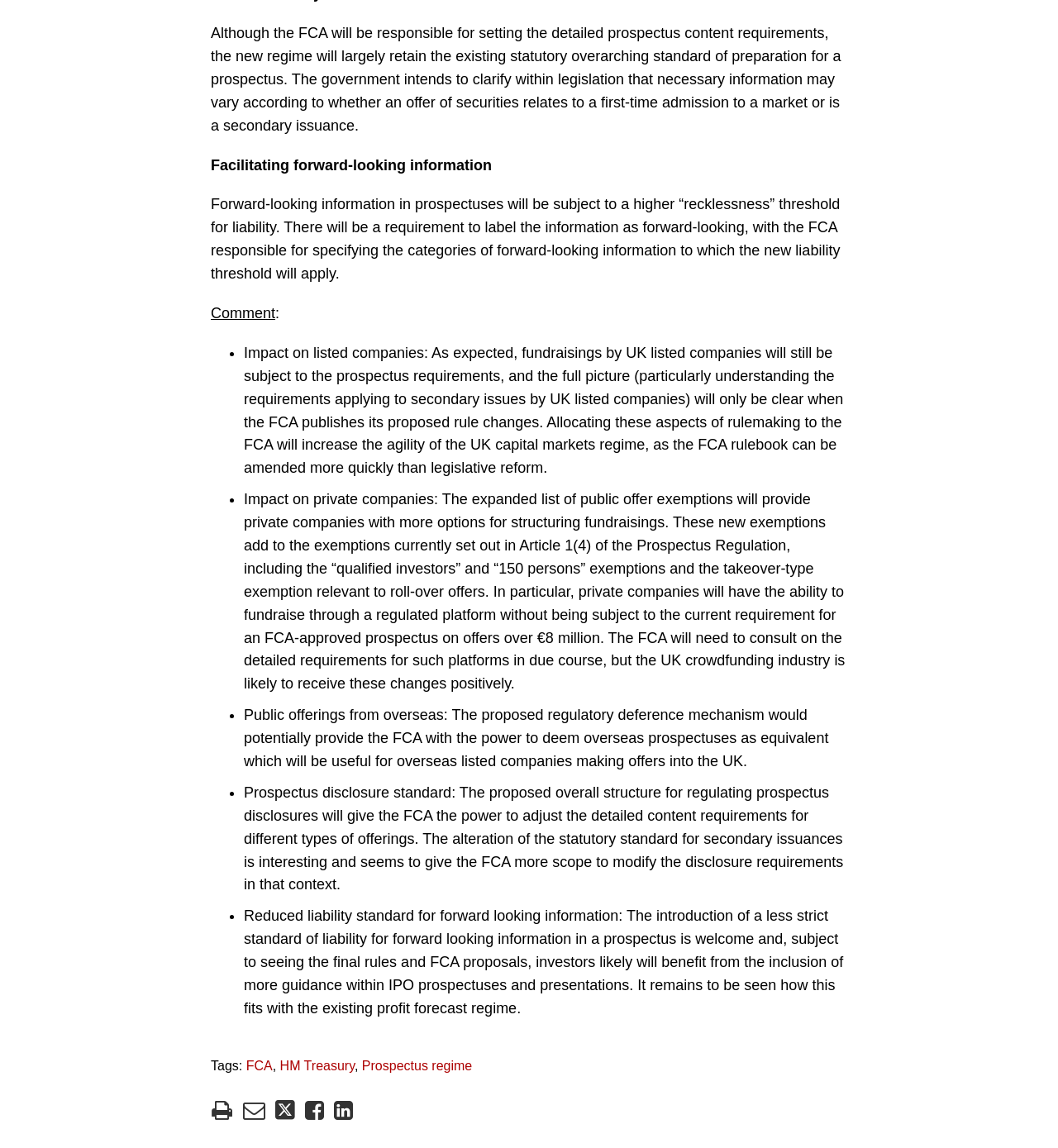What is the purpose of the 'Tags' section? Observe the screenshot and provide a one-word or short phrase answer.

To categorize the blog post